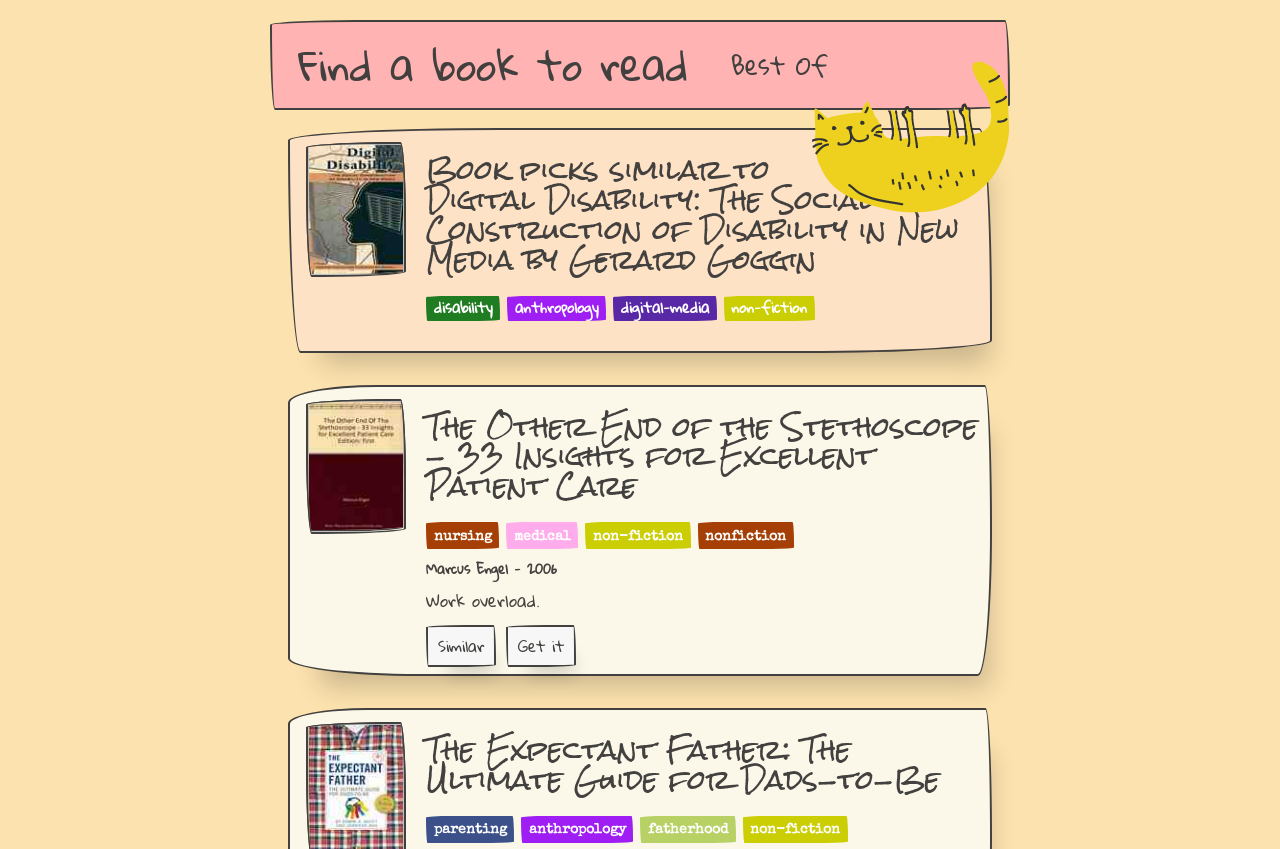Please find the bounding box coordinates of the element that must be clicked to perform the given instruction: "View book picks similar to Digital Disability". The coordinates should be four float numbers from 0 to 1, i.e., [left, top, right, bottom].

[0.333, 0.295, 0.769, 0.327]